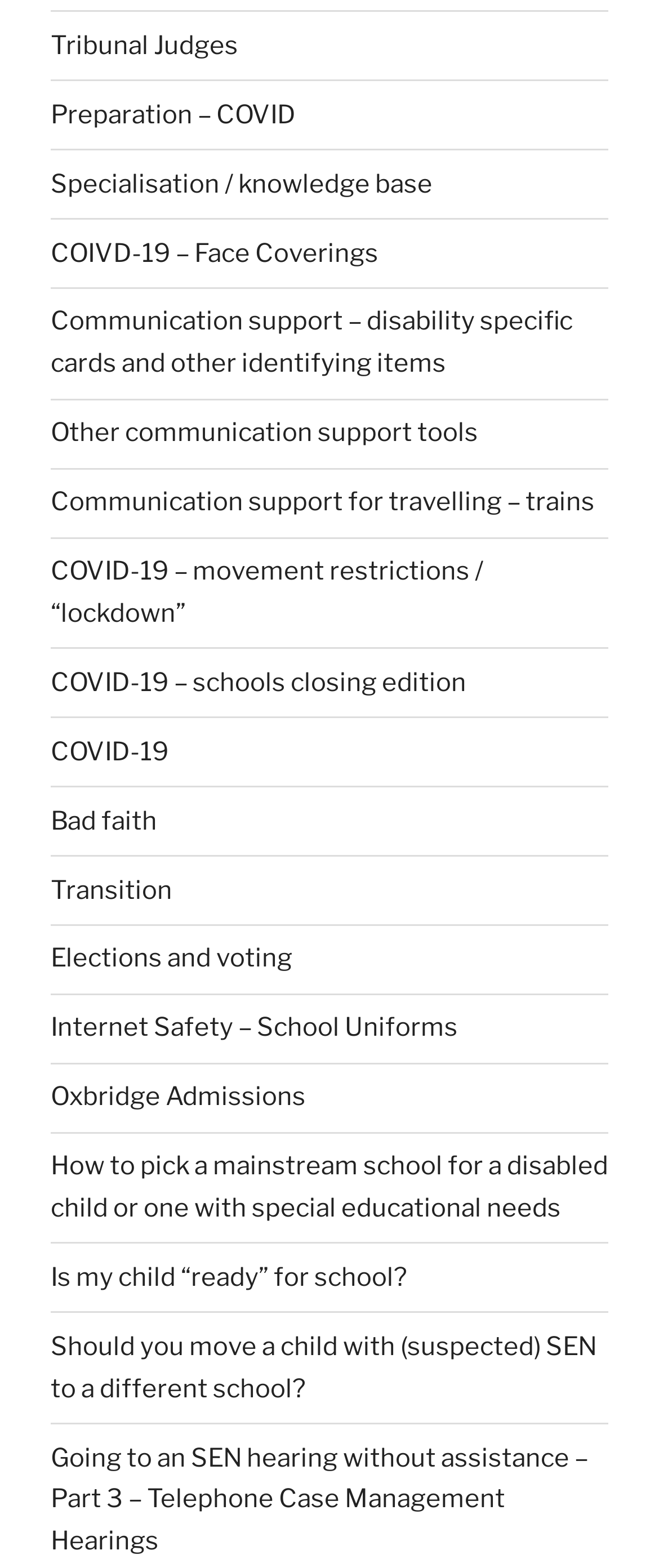Identify the bounding box coordinates necessary to click and complete the given instruction: "Get communication support for travelling by trains".

[0.077, 0.311, 0.903, 0.33]